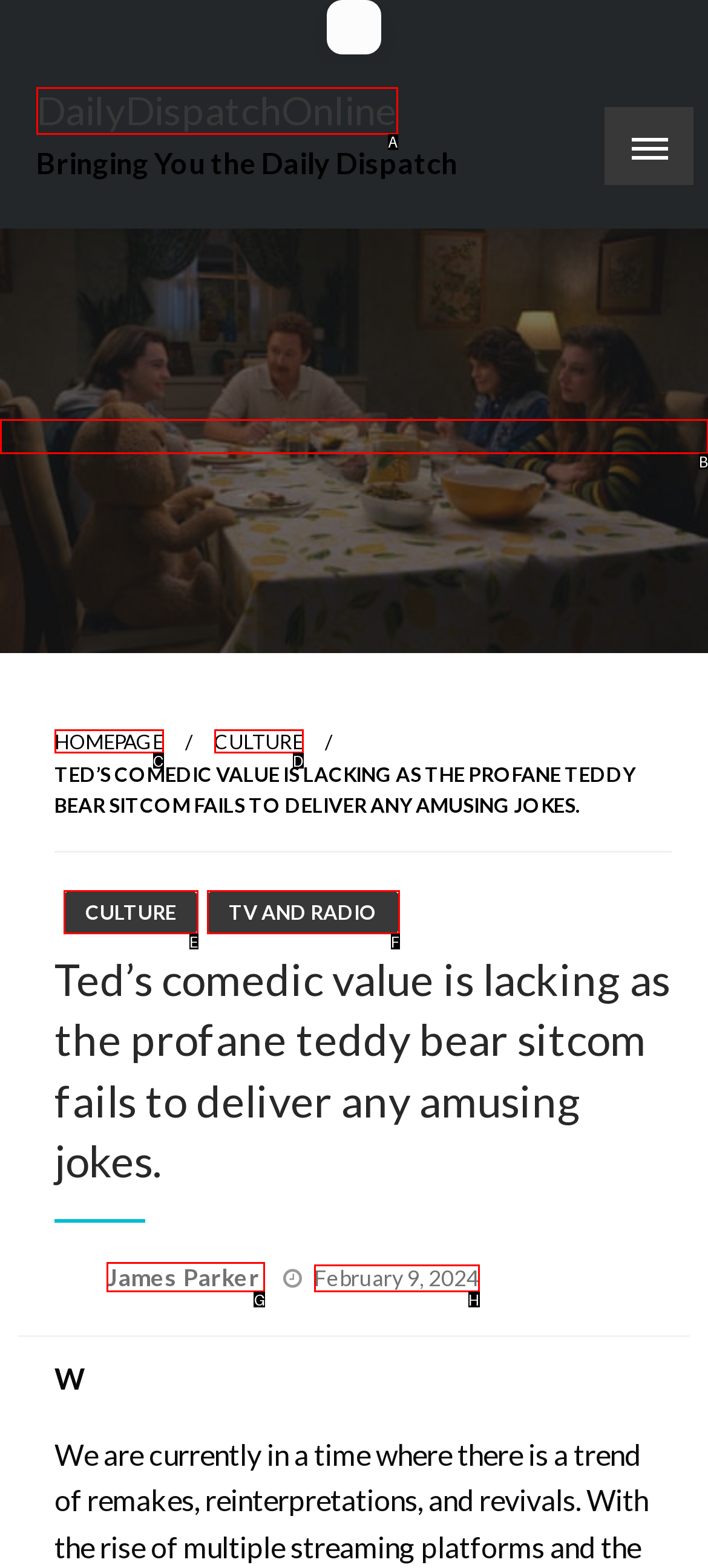Which UI element should you click on to achieve the following task: Check the author of the article? Provide the letter of the correct option.

G